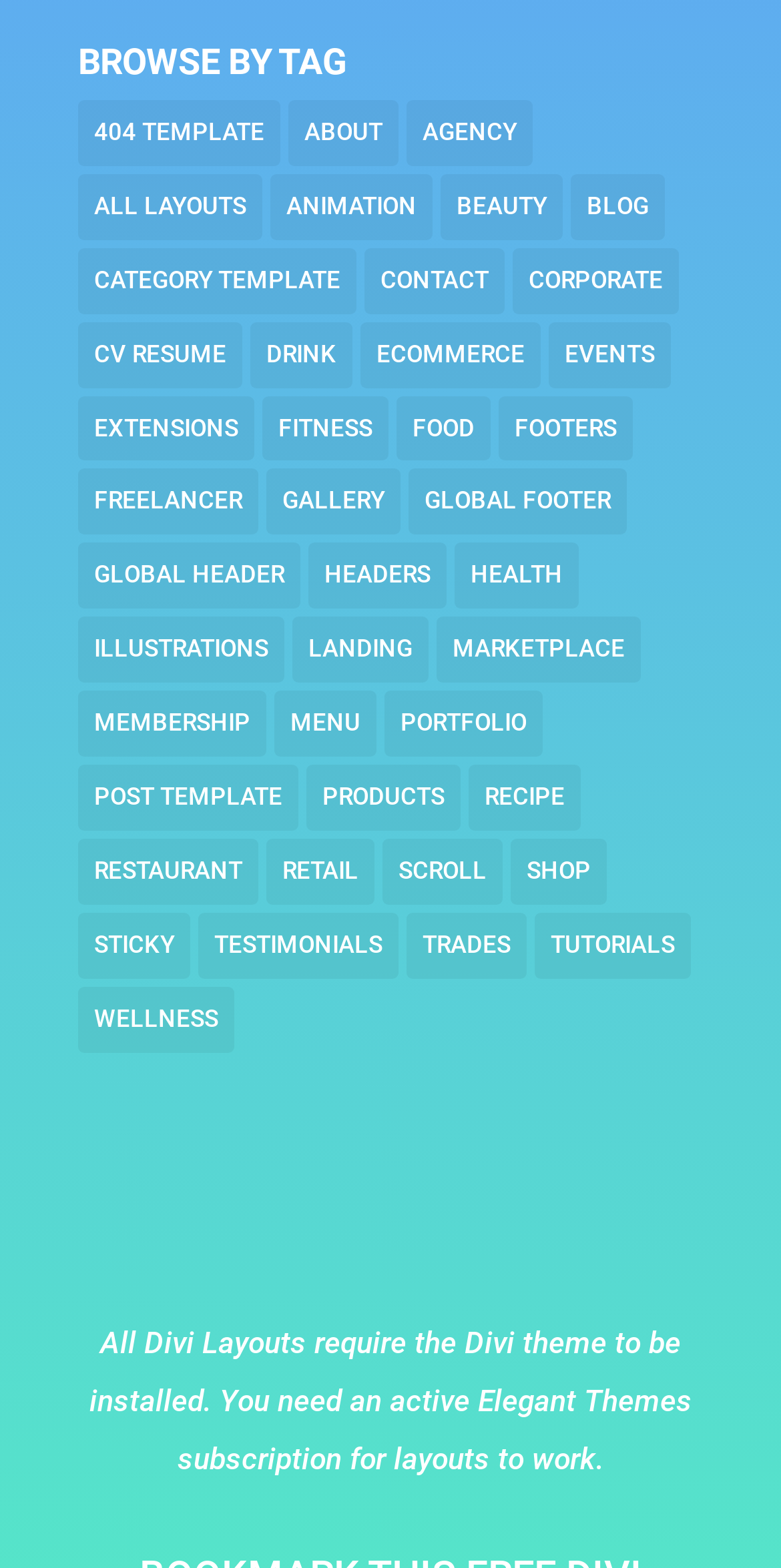How many categories have more than 30 items?
Examine the image and provide an in-depth answer to the question.

I went through the list of categories and counted the number of categories with more than 30 items. I found 7 categories that meet this criterion: 'Global Header', 'Scroll', 'Products', 'Menu', 'Food', 'Events', and 'Illustrations'.